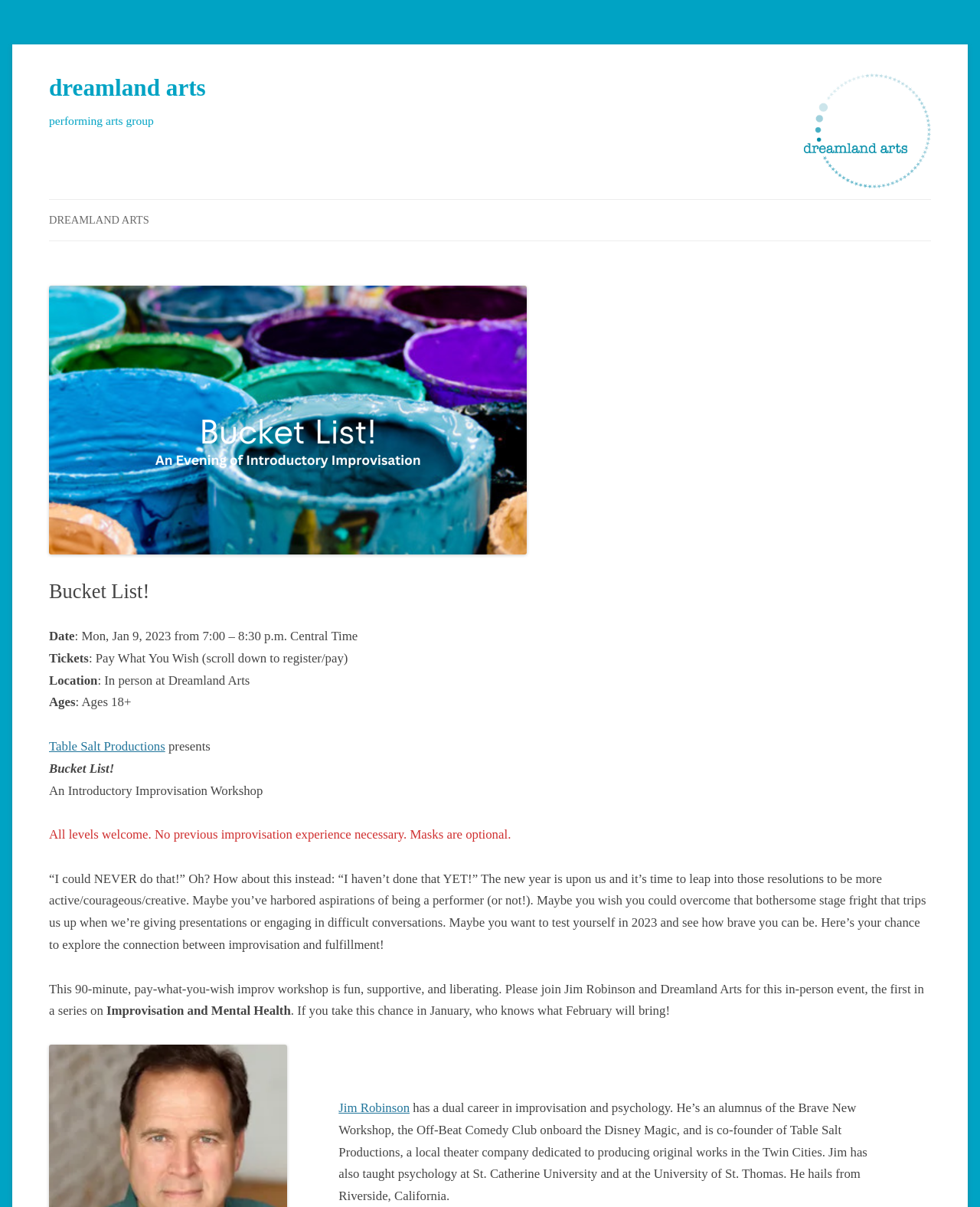Illustrate the webpage with a detailed description.

The webpage appears to be an event page for an improvisation workshop called "Bucket List!" hosted by Dreamland Arts. At the top of the page, there is a heading that reads "dreamland arts" with a link to the organization's website. Next to it, there is a smaller heading that says "performing arts group".

Below these headings, there is a prominent link to "Dreamland Arts" with an accompanying image of the organization's logo. On the right side of the page, there is a "Skip to content" link.

The main content of the page is divided into sections. The first section has a heading that reads "Bucket List!" and provides details about the event, including the date, time, and location. The event is scheduled to take place on January 9, 2023, from 7:00 to 8:30 p.m. Central Time at Dreamland Arts. The ticketing information is also provided, stating that it's a "Pay What You Wish" event.

The next section provides more information about the event, including the ages requirement (18+), and a brief description of the workshop. The workshop is an introductory improvisation class, and all levels are welcome. The description also mentions that masks are optional.

Following this, there is a longer paragraph that discusses the benefits of improvisation, including overcoming stage fright and becoming more courageous and creative. The paragraph is written in a conversational tone and encourages readers to take the leap and try something new.

The next section appears to be a continuation of the event description, mentioning that the workshop is part of a series on "Improvisation and Mental Health". The text also mentions that the event is hosted by Jim Robinson, who has a dual career in improvisation and psychology.

At the bottom of the page, there is a link to Jim Robinson's name, which is accompanied by a brief bio that describes his background in improvisation and psychology.